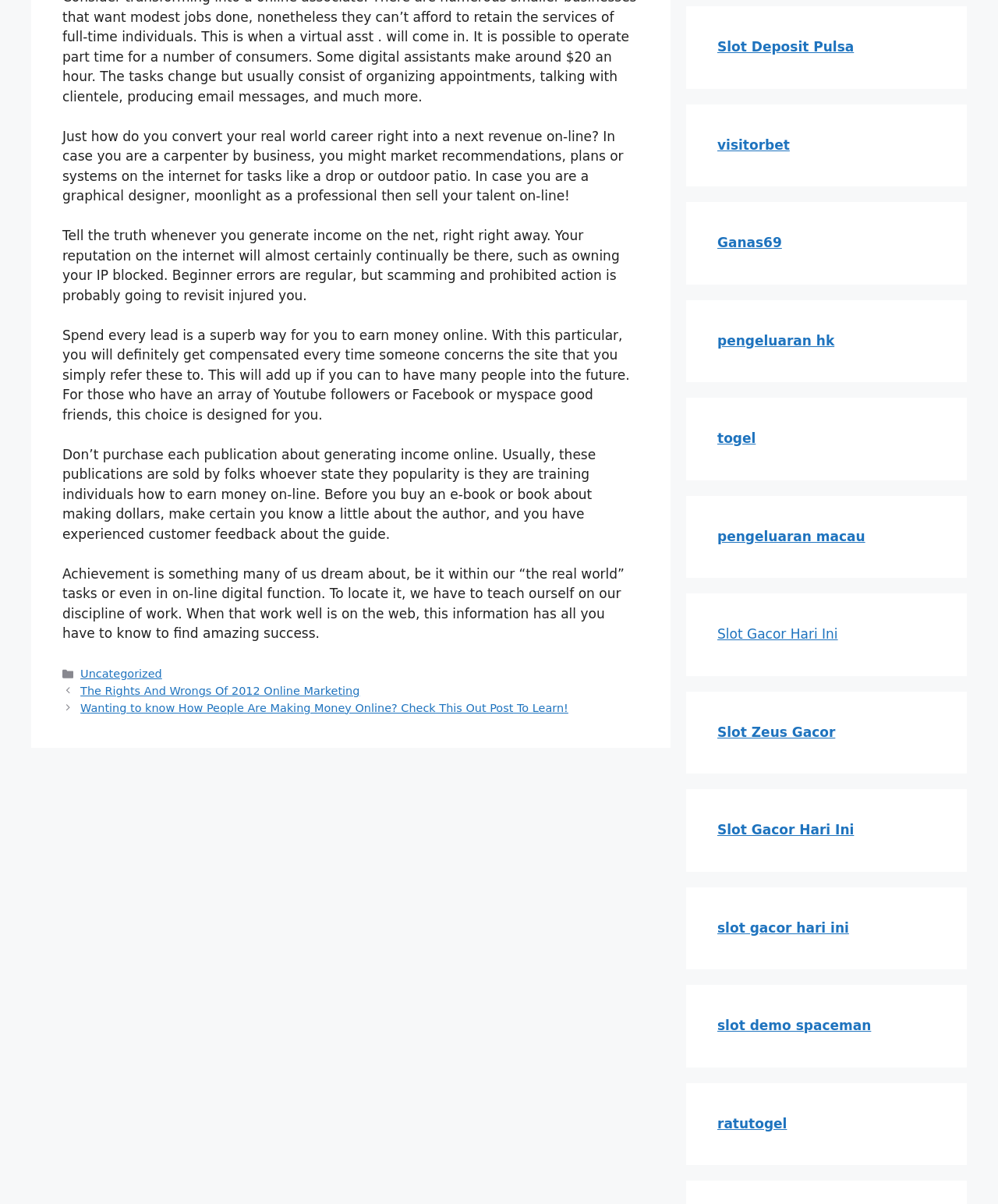Locate the bounding box of the UI element described by: "pengeluaran macau" in the given webpage screenshot.

[0.719, 0.439, 0.867, 0.452]